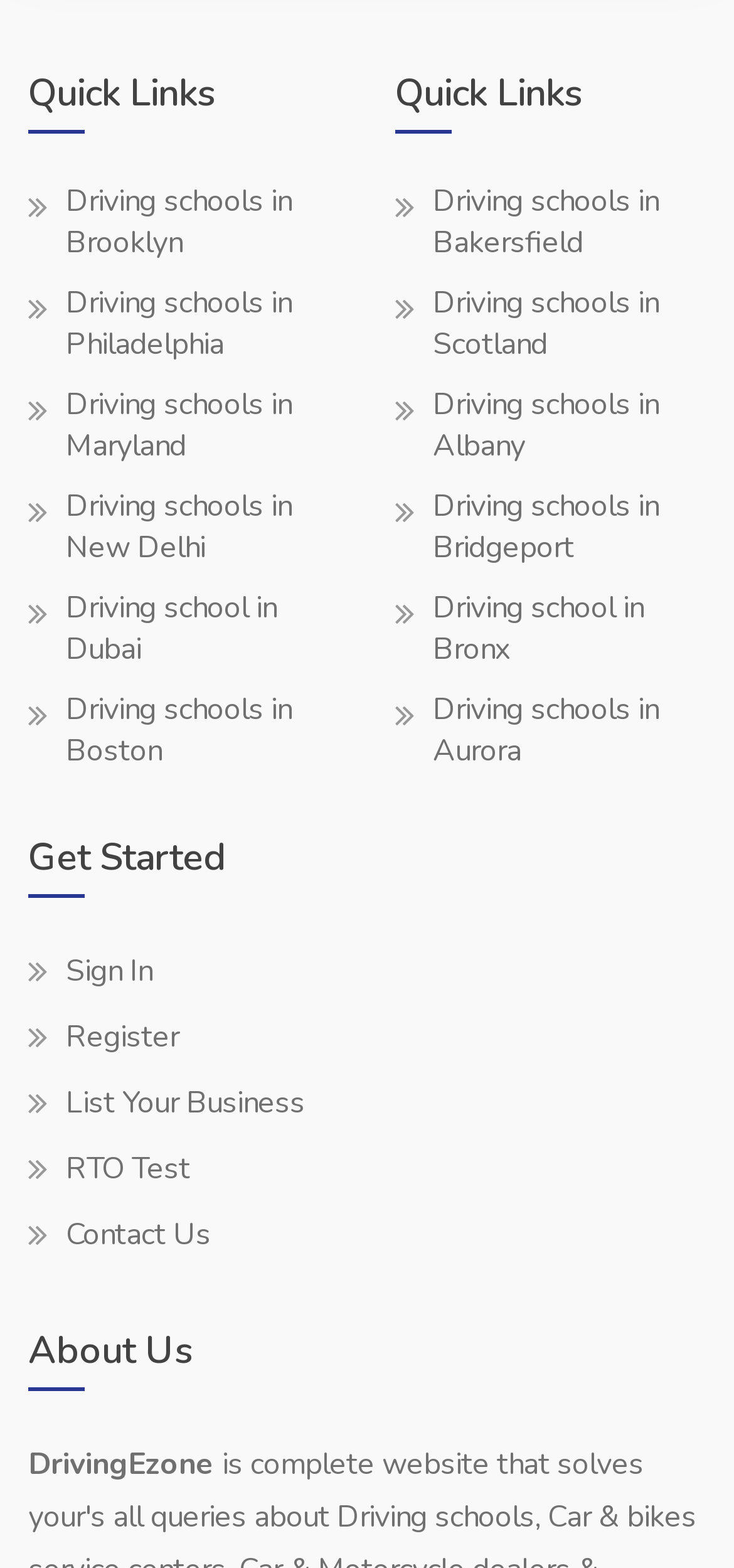Determine the bounding box coordinates of the region I should click to achieve the following instruction: "Sign In". Ensure the bounding box coordinates are four float numbers between 0 and 1, i.e., [left, top, right, bottom].

[0.038, 0.607, 0.208, 0.645]